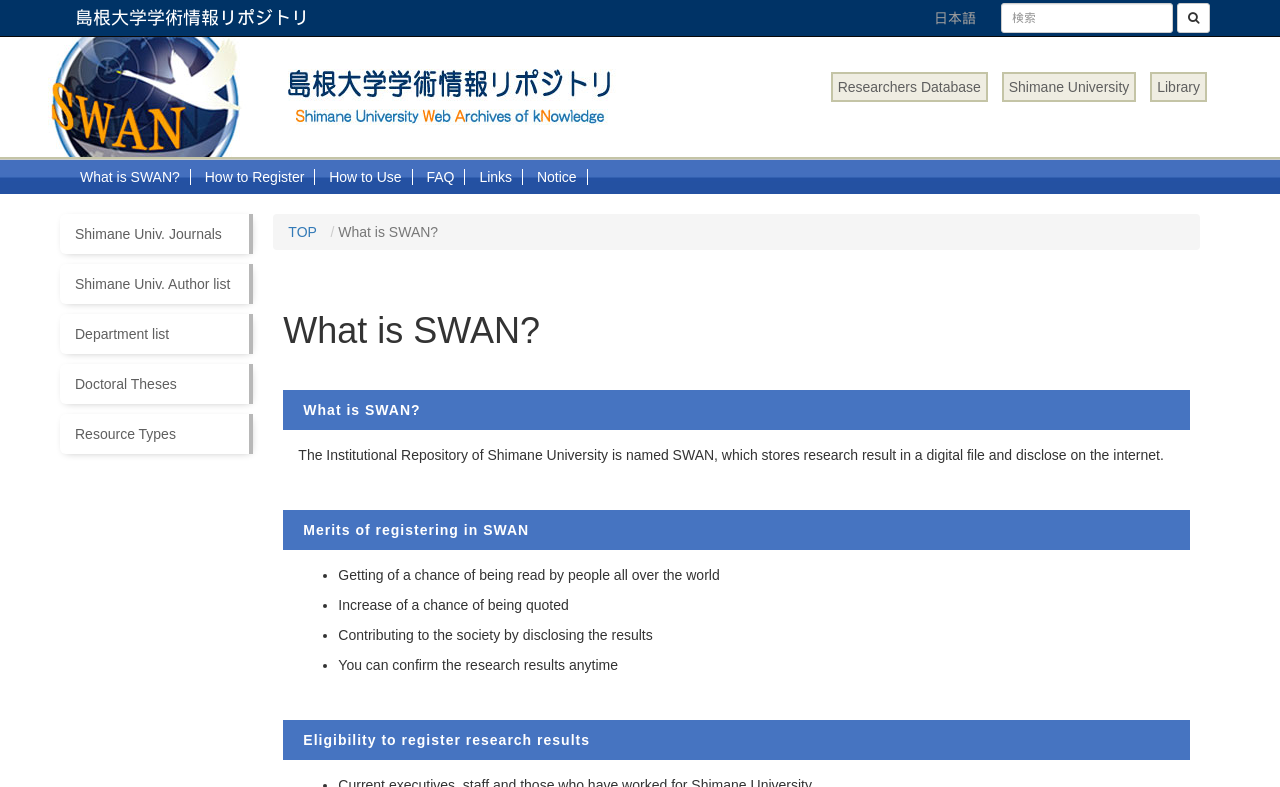Locate the bounding box coordinates of the area you need to click to fulfill this instruction: 'learn what is SWAN'. The coordinates must be in the form of four float numbers ranging from 0 to 1: [left, top, right, bottom].

[0.062, 0.215, 0.141, 0.235]